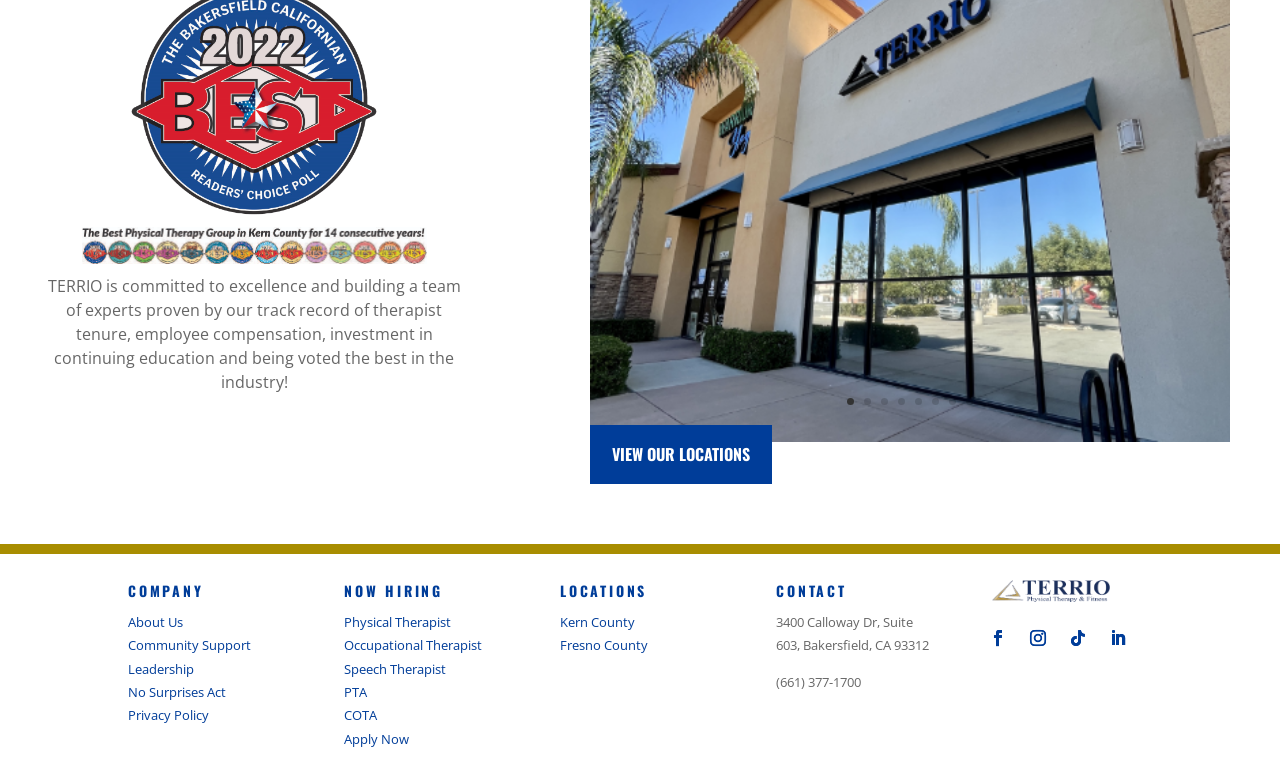How many links are there under 'NOW HIRING'?
Please provide a single word or phrase as the answer based on the screenshot.

6